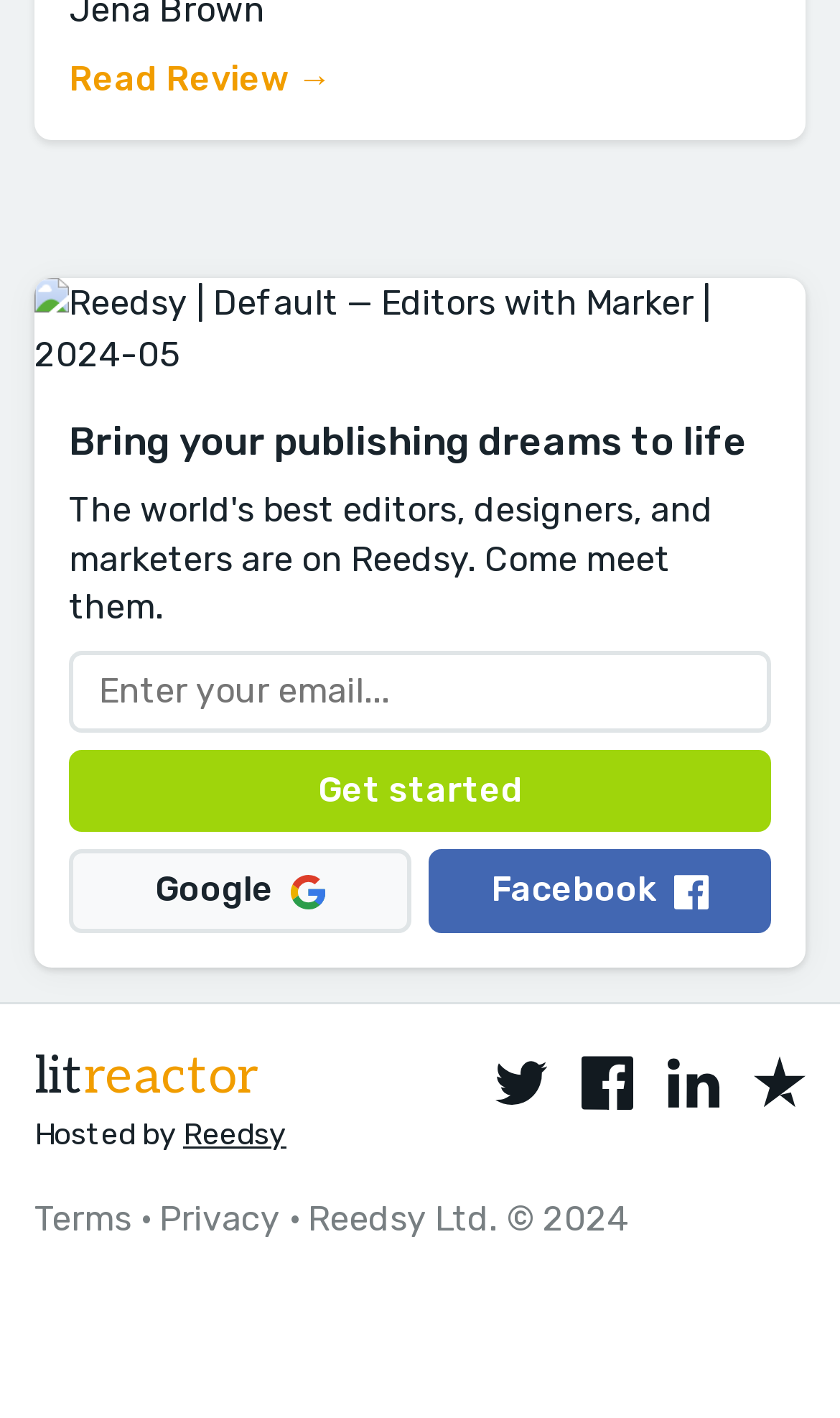What is the company name in the footer?
Using the visual information, answer the question in a single word or phrase.

Reedsy Ltd.